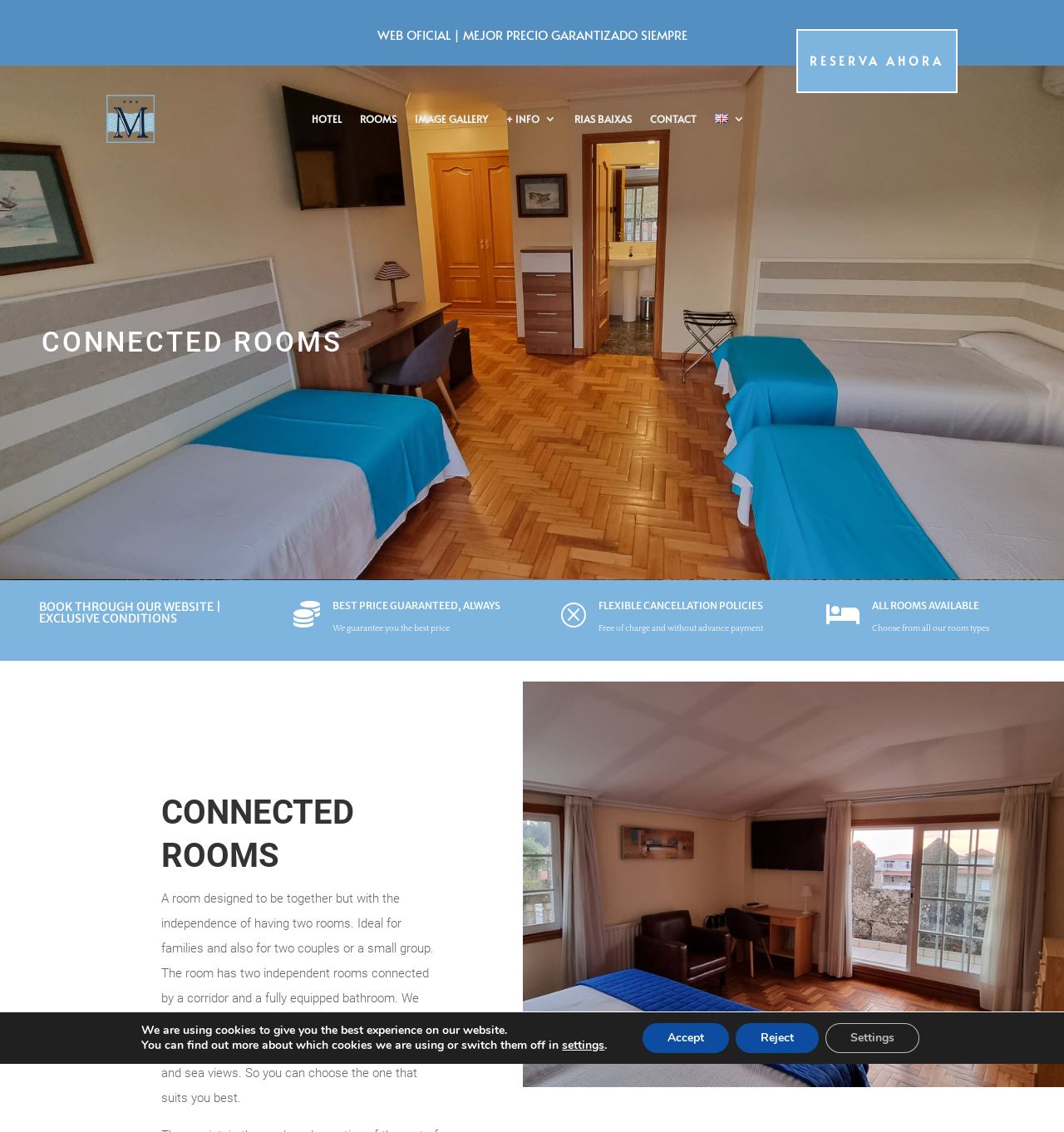Provide a comprehensive description of the webpage.

This webpage is about Hotel Miramar, specifically its connecting rooms. At the top, there is a horizontal navigation menu with links to different sections of the website, including "HOTEL", "ROOMS", "IMAGE GALLERY", and "CONTACT". Below this menu, there is a prominent call-to-action button "RESERVA AHORA $" (Reserve Now) on the right side.

The main content area is divided into three sections. The first section has a heading "CONNECTED ROOMS" and a brief description of the rooms, which are designed for families and small groups. Below this, there are three tables with icons and headings, highlighting the benefits of booking through the website, including "BEST PRICE GUARANTEED, ALWAYS", "FLEXIBLE CANCELLATION POLICIES", and "ALL ROOMS AVAILABLE".

The second section has a longer description of the connected rooms, including their features and types. Below this, there is a link to a specific hotel room, "hotel sanxenxo playa encanto foxos hab familaires 8", accompanied by an image.

The third section has a heading "HAZ CLICK Y DESCUBRE LOS DESCUENTOS RESERVANDO EN LA WEB" (Click and discover the discounts by booking on the website) and a series of links to different pages or offers.

At the bottom of the page, there is a GDPR cookie banner with a message about the use of cookies and buttons to accept, reject, or customize settings.

Throughout the page, there are several images, including an icon for the English language and a picture of a hotel room. The overall layout is organized, with clear headings and concise text, making it easy to navigate and find information about Hotel Miramar's connecting rooms.